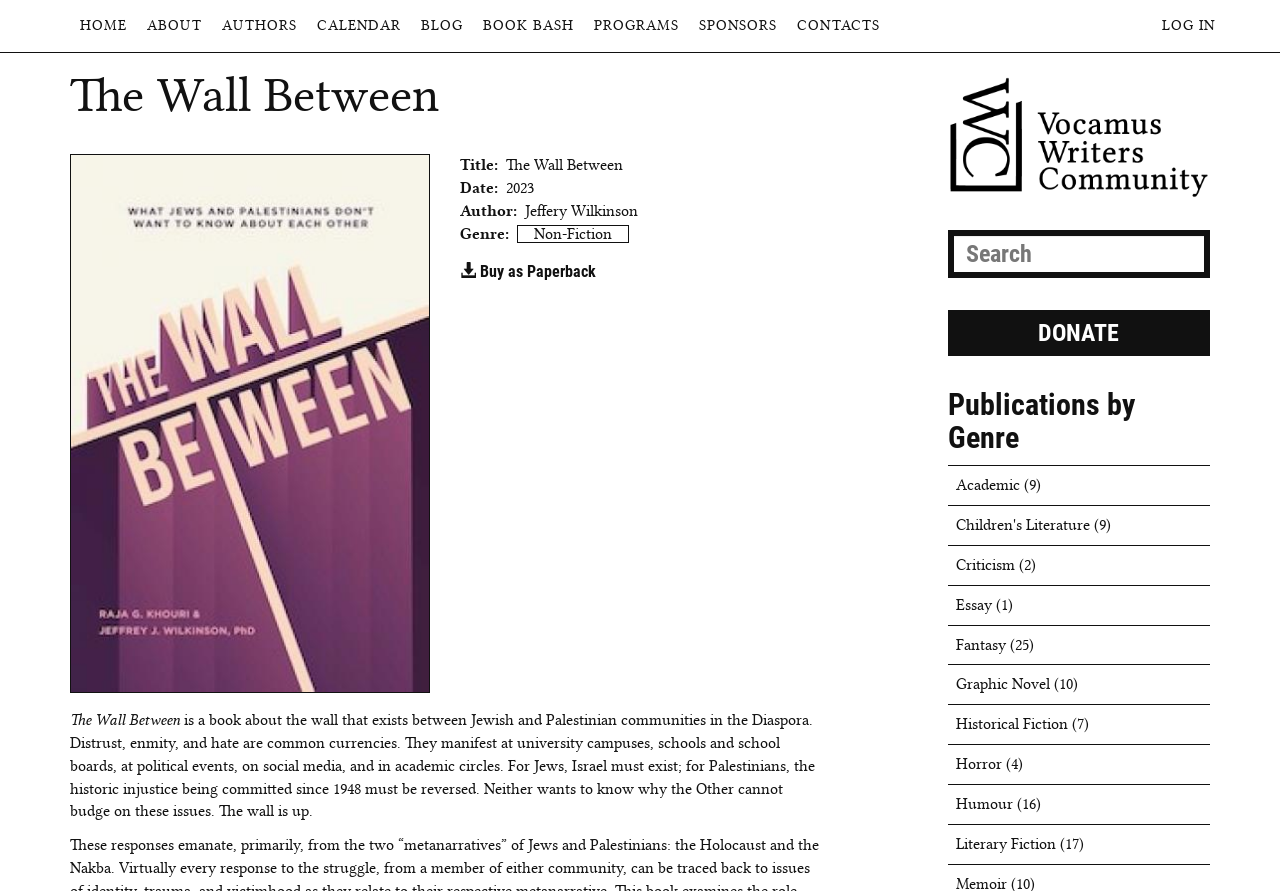Can you show the bounding box coordinates of the region to click on to complete the task described in the instruction: "Search for a book"?

[0.74, 0.258, 0.945, 0.312]